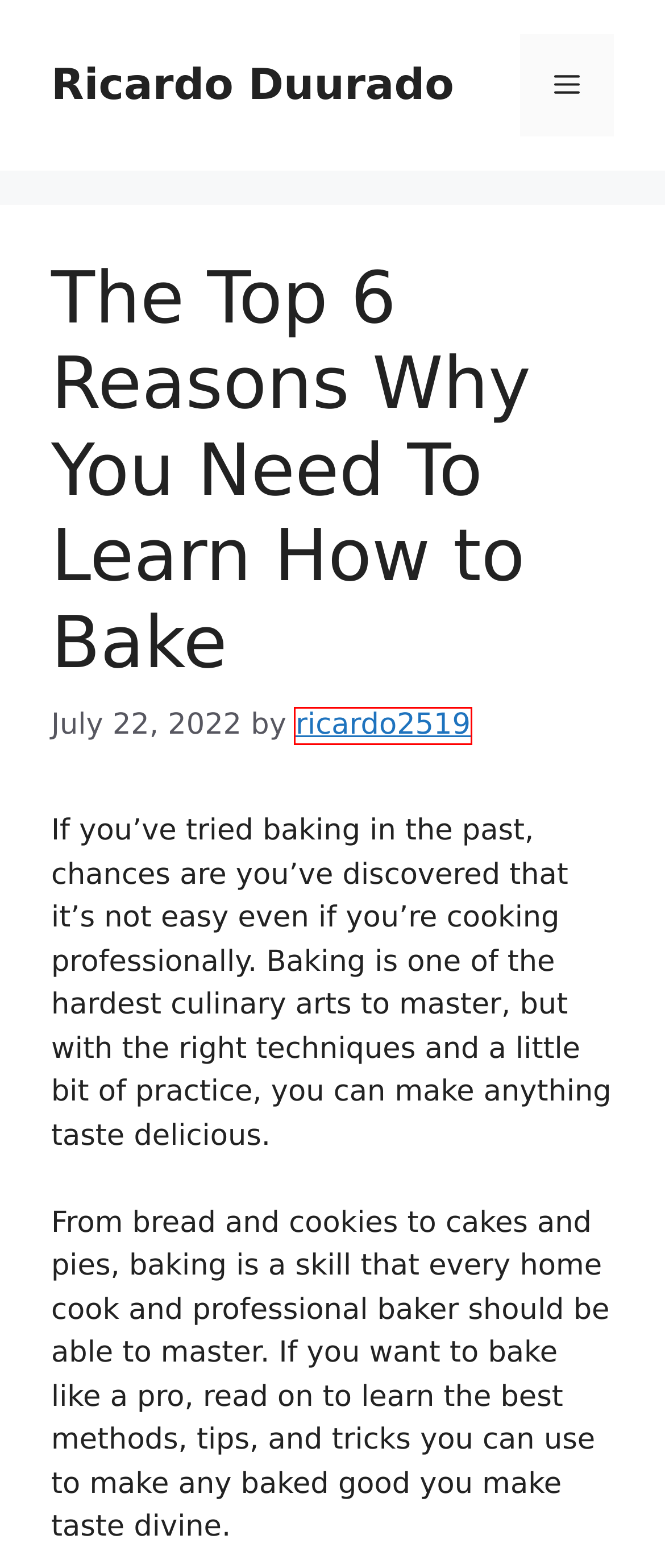You have a screenshot of a webpage with a red bounding box around an element. Select the webpage description that best matches the new webpage after clicking the element within the red bounding box. Here are the descriptions:
A. Ricardo Duurado – Ricardo Duurado Blog
B. How Nike Mercurial Superfly Revolutionized Football Boots – Ricardo Duurado
C. How Attorneys for Accidents Can Increase Your Settlement – Ricardo Duurado
D. ricardo2519 – Ricardo Duurado
E. Order Fresh Strawberry Cake Online | Buy & Send Cake In India
F. 5 Simple, Stylish, and Boho Scarves Made from Wool – Ricardo Duurado
G. The Importance of MSC Programs in Advancing Reproductive Medicine – Ricardo Duurado
H. How to Order Gifts from an Online Website, and Build Better Relationships – Ricardo Duurado

D